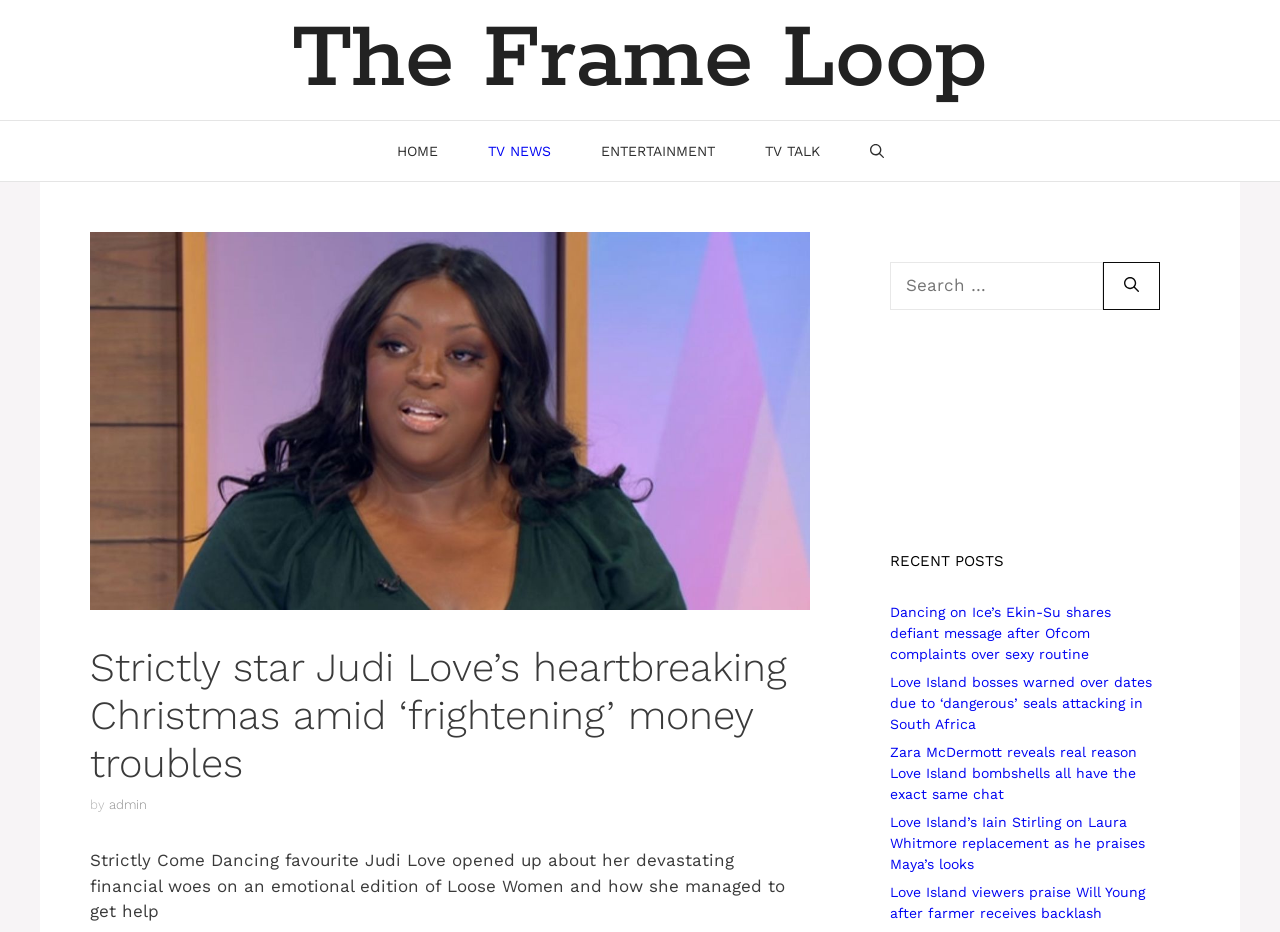Answer the question in a single word or phrase:
What is the name of the person mentioned in the article?

Judi Love